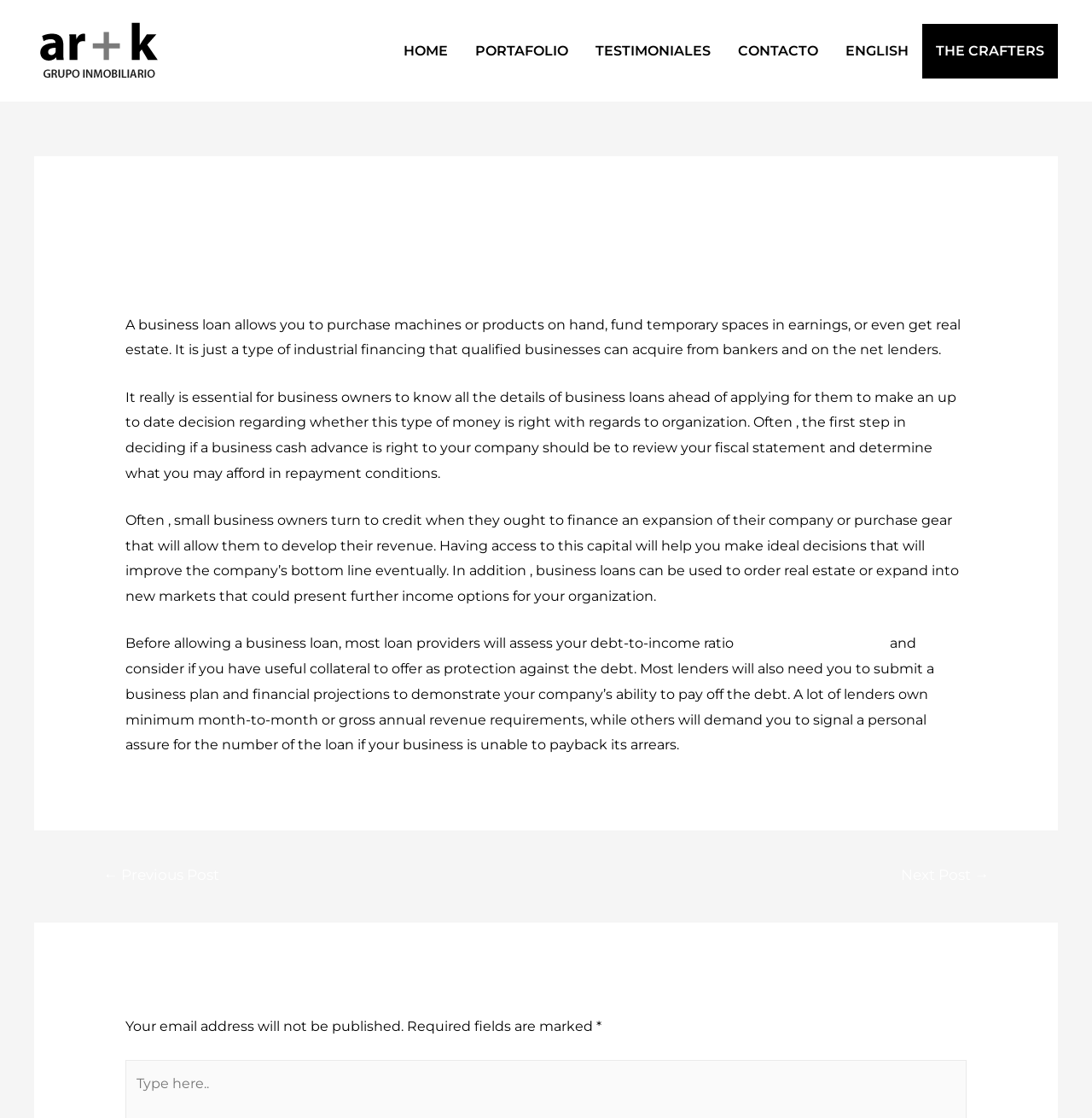Give a concise answer using only one word or phrase for this question:
What is the purpose of the 'Leave a Comment' section?

To leave a comment